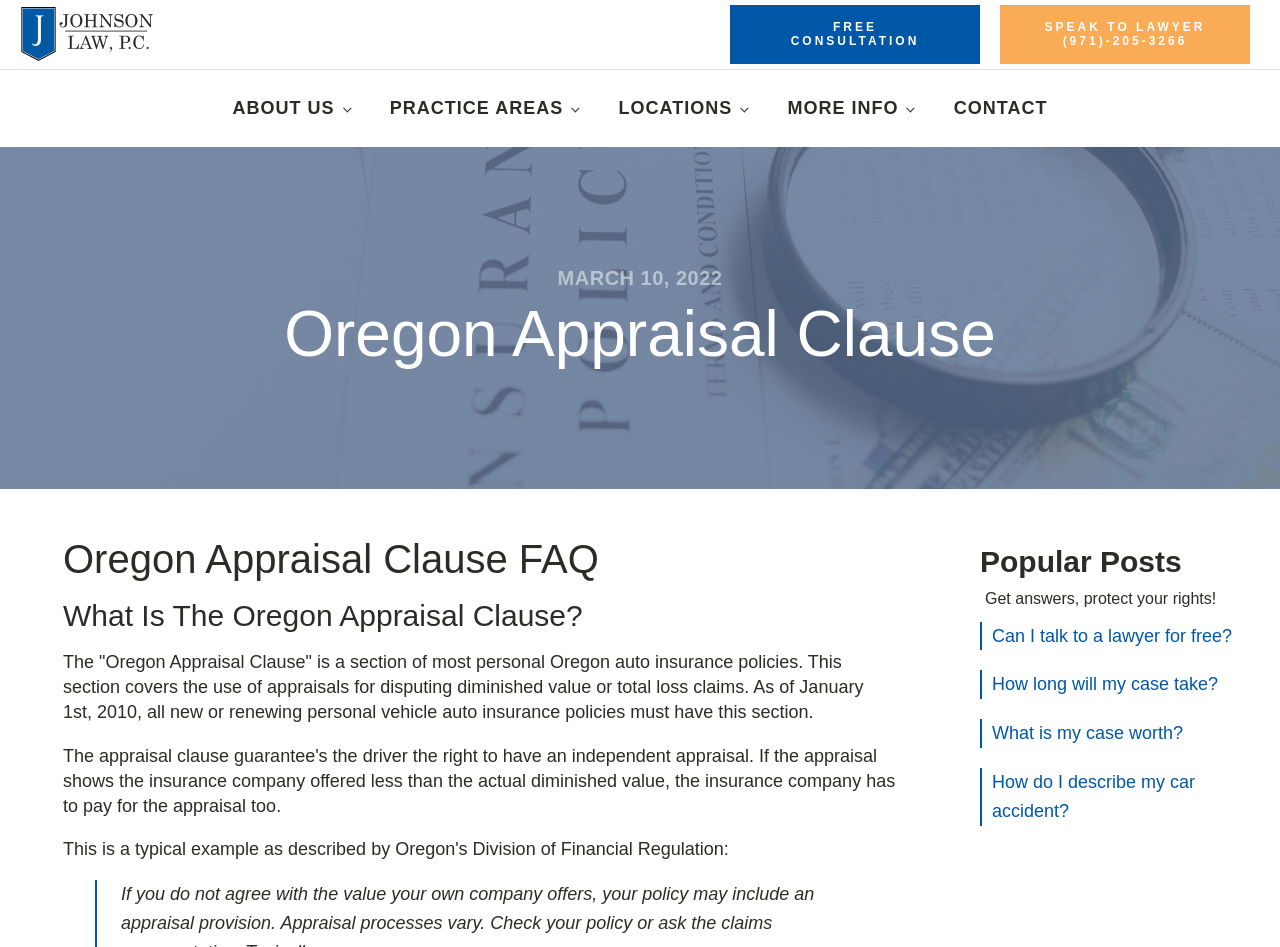How many links are there in the top navigation bar?
Look at the screenshot and give a one-word or phrase answer.

6